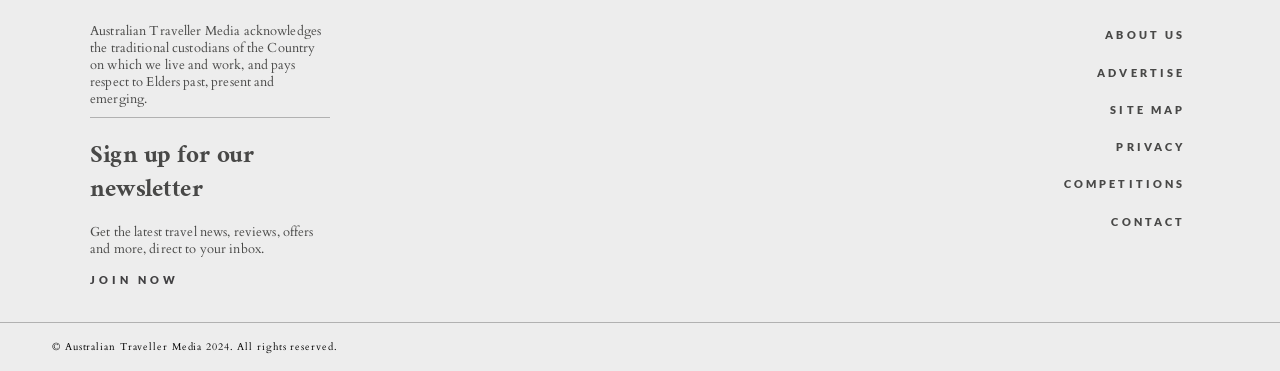Predict the bounding box coordinates of the area that should be clicked to accomplish the following instruction: "Sign up for the newsletter". The bounding box coordinates should consist of four float numbers between 0 and 1, i.e., [left, top, right, bottom].

[0.07, 0.735, 0.14, 0.77]